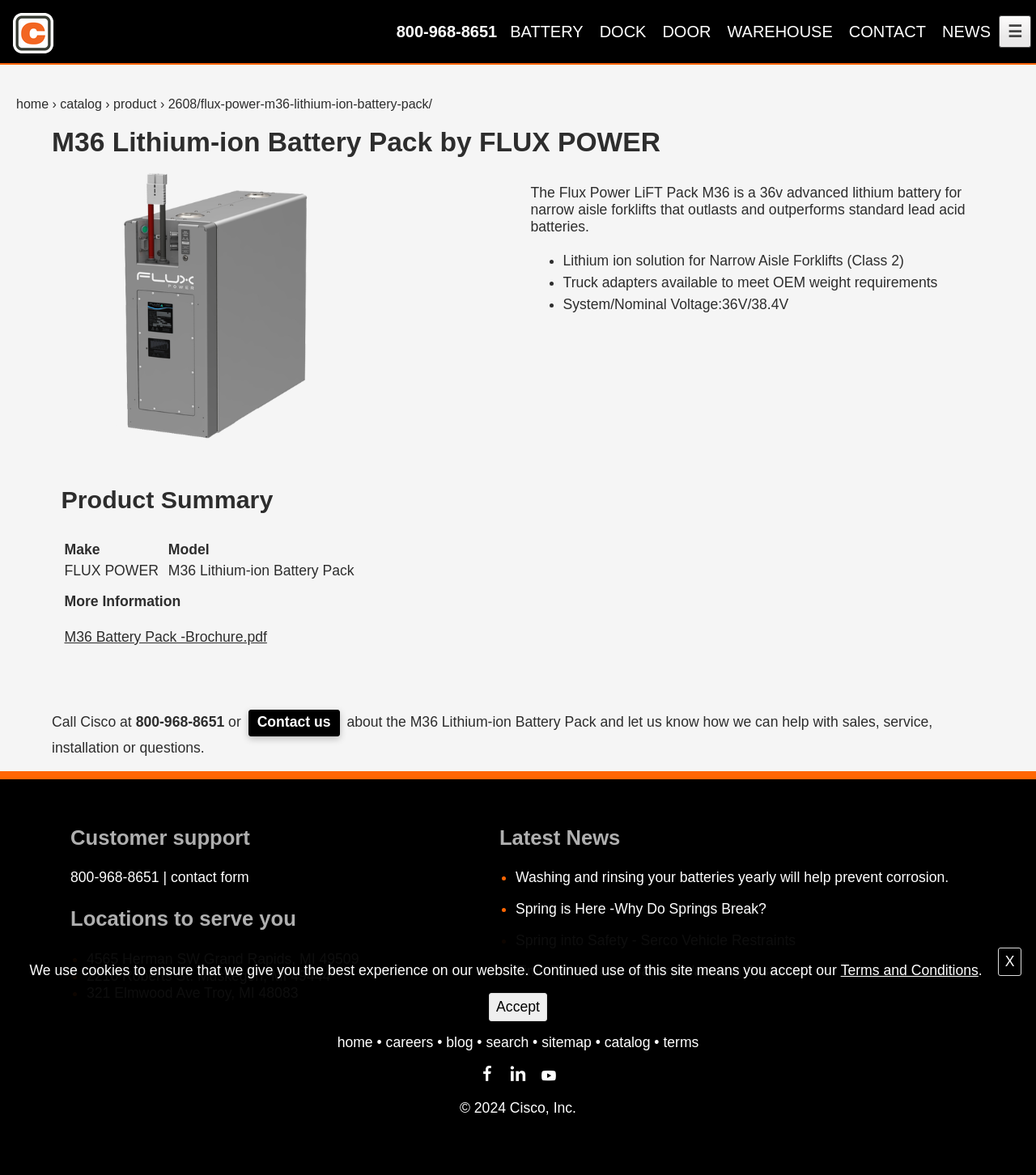What is the nominal voltage of the system?
Look at the image and provide a short answer using one word or a phrase.

36V/38.4V